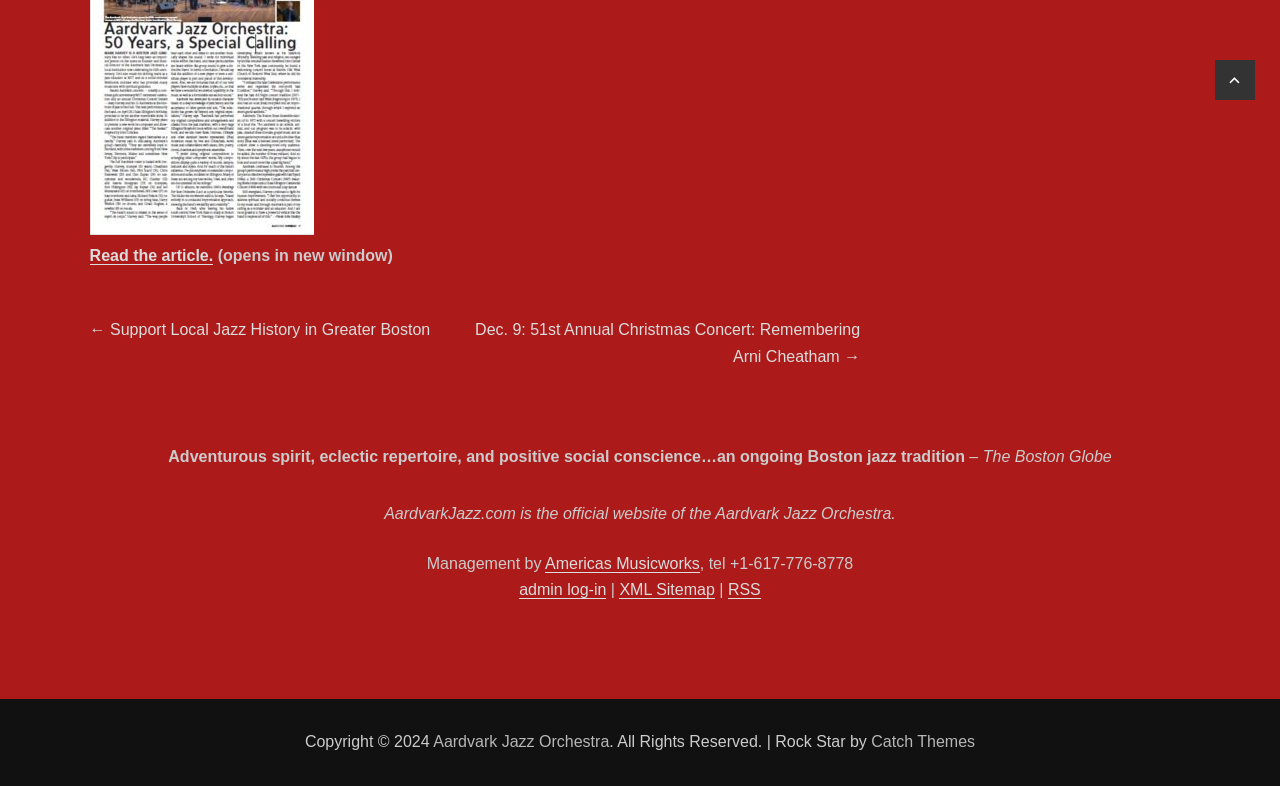Predict the bounding box of the UI element based on this description: "Read the article.".

[0.07, 0.314, 0.167, 0.336]